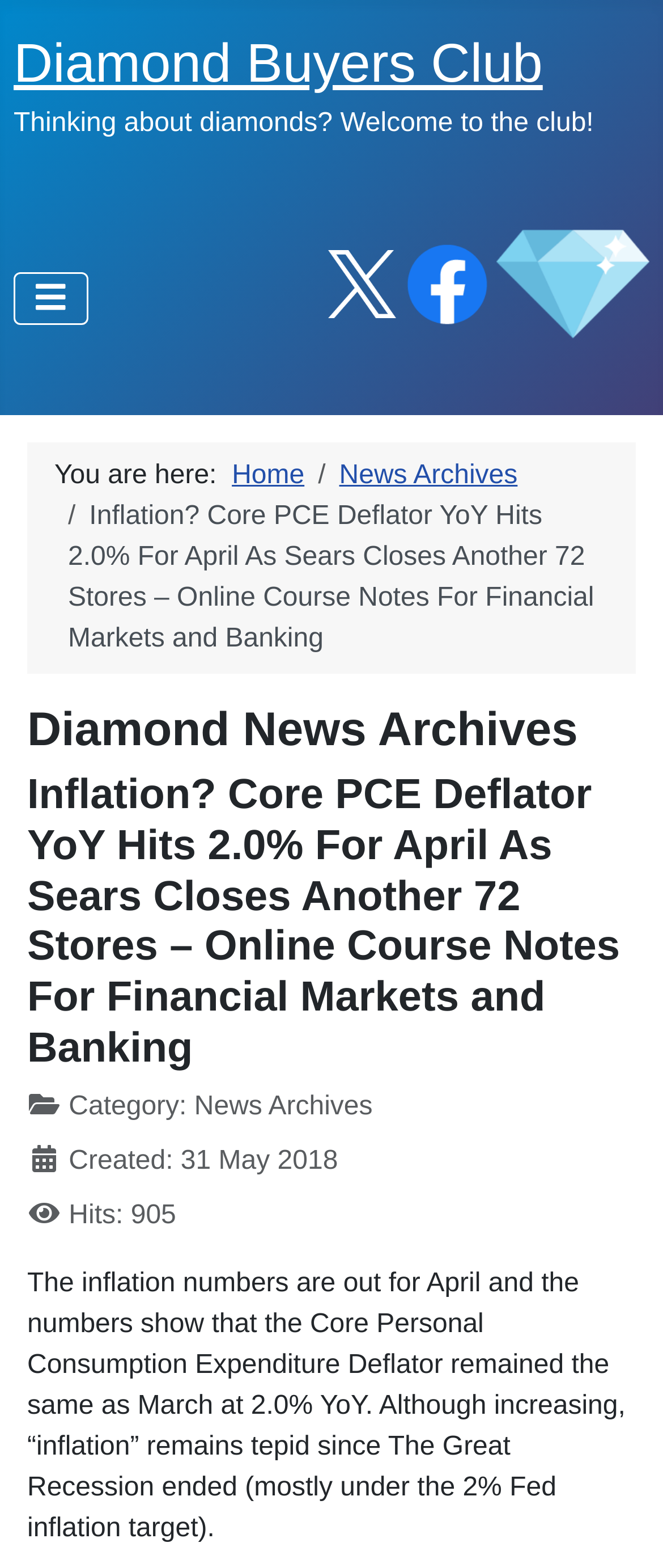Bounding box coordinates are given in the format (top-left x, top-left y, bottom-right x, bottom-right y). All values should be floating point numbers between 0 and 1. Provide the bounding box coordinate for the UI element described as: Home

[0.35, 0.294, 0.459, 0.312]